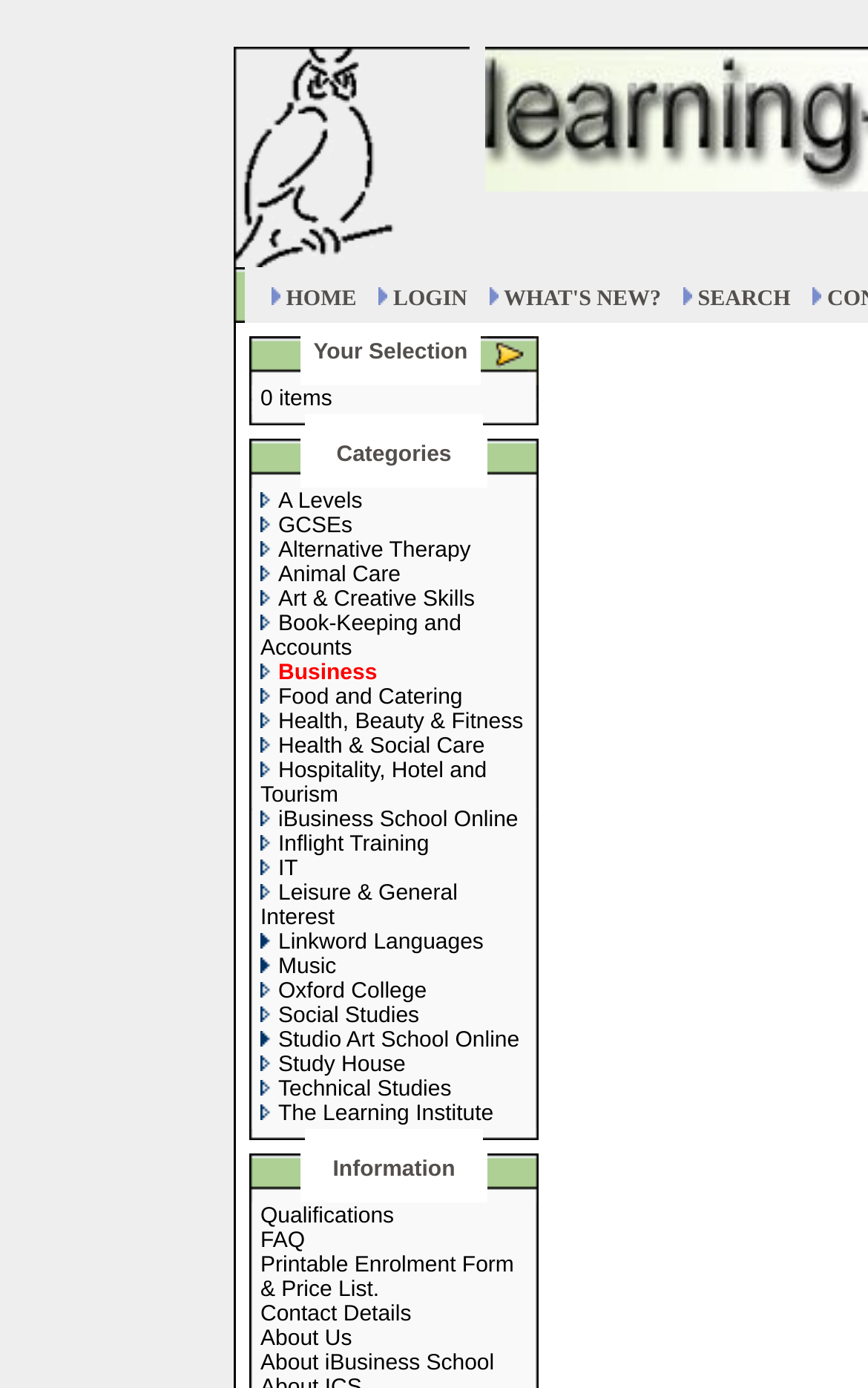Determine the bounding box coordinates of the clickable area required to perform the following instruction: "click HOME". The coordinates should be represented as four float numbers between 0 and 1: [left, top, right, bottom].

[0.329, 0.206, 0.411, 0.224]